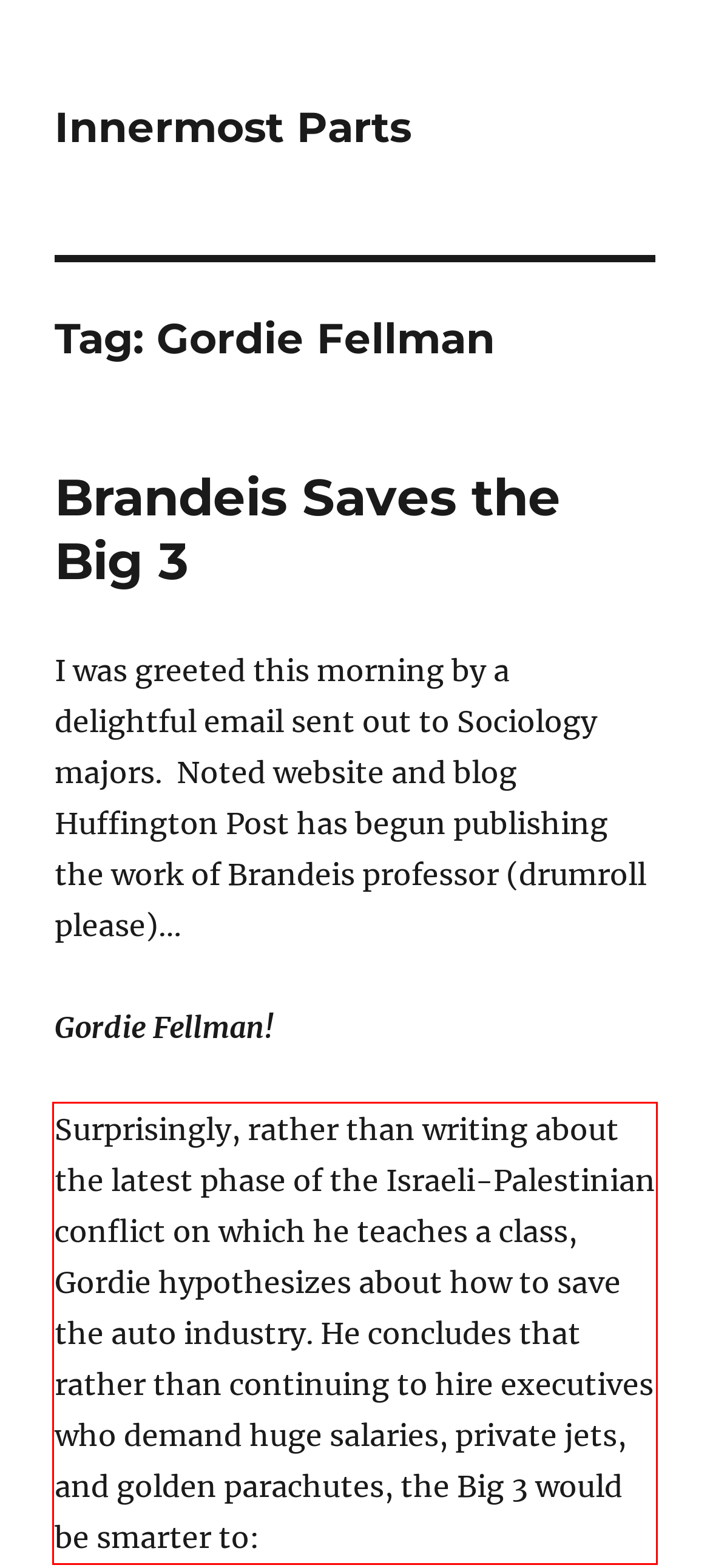Please perform OCR on the text content within the red bounding box that is highlighted in the provided webpage screenshot.

Surprisingly, rather than writing about the latest phase of the Israeli-Palestinian conflict on which he teaches a class, Gordie hypothesizes about how to save the auto industry. He concludes that rather than continuing to hire executives who demand huge salaries, private jets, and golden parachutes, the Big 3 would be smarter to: